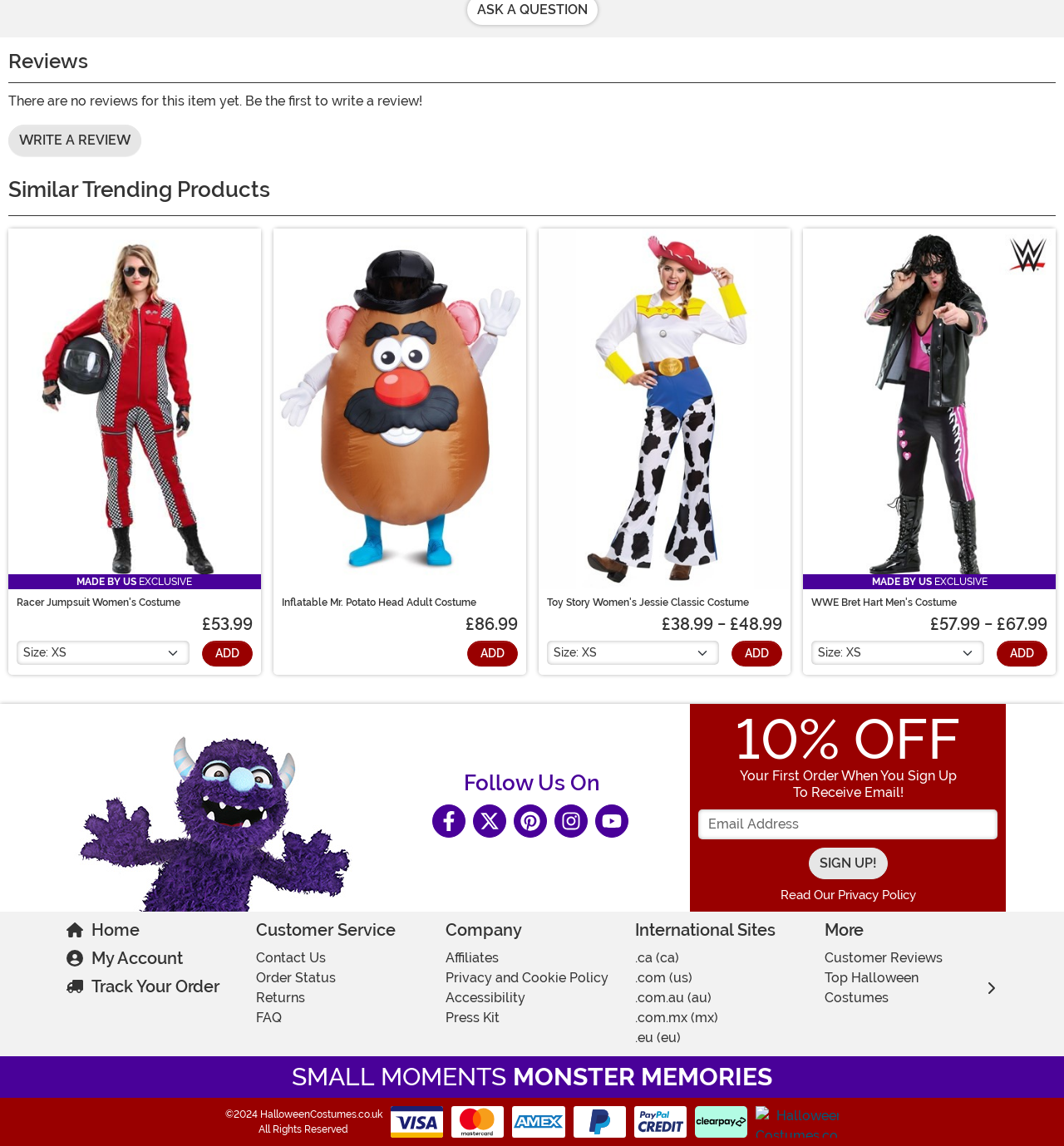Please determine the bounding box coordinates for the UI element described as: "Read Our Privacy Policy".

[0.733, 0.775, 0.861, 0.788]